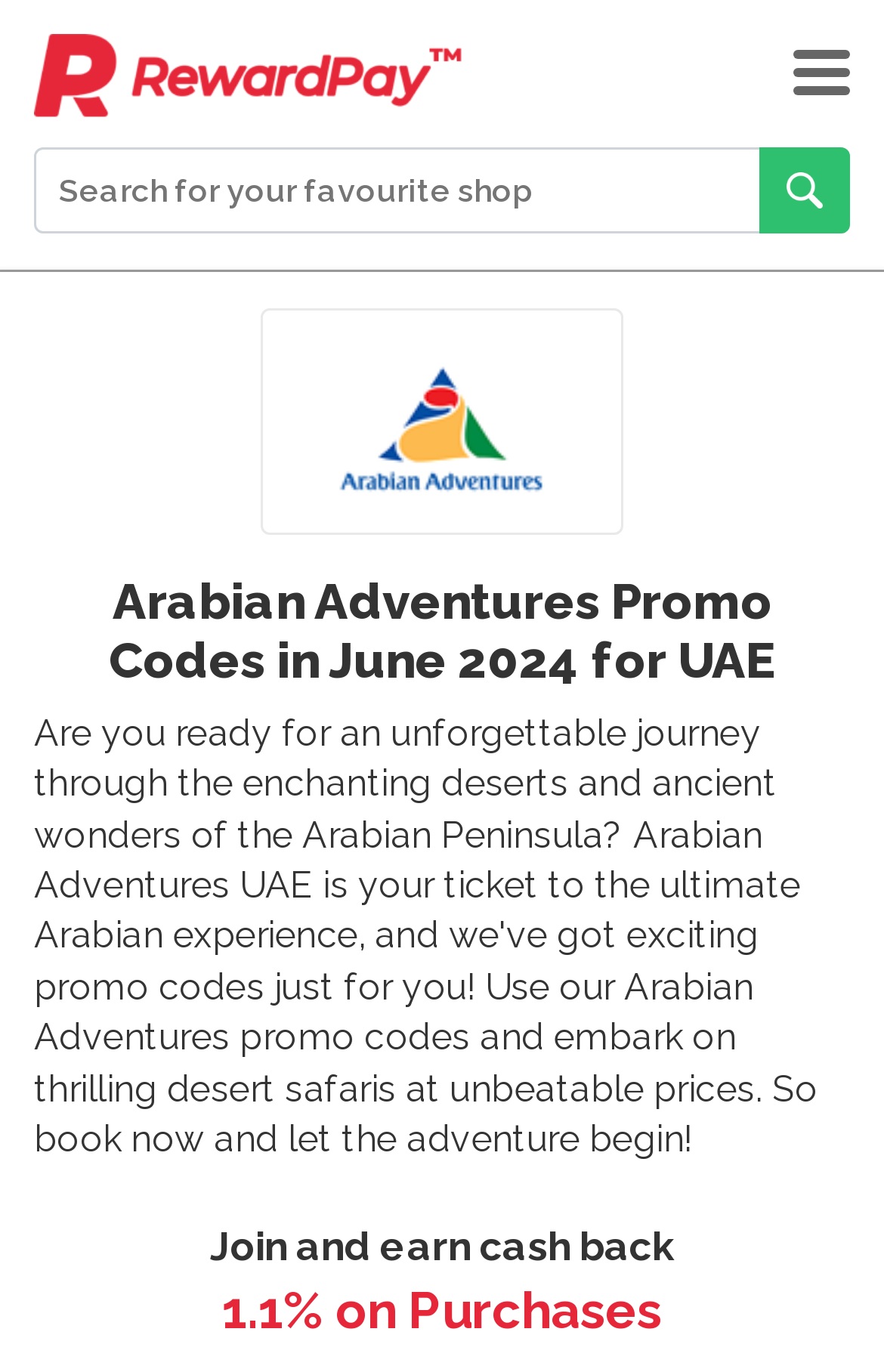What is the name of the shop?
Provide a concise answer using a single word or phrase based on the image.

Arabian Adventures